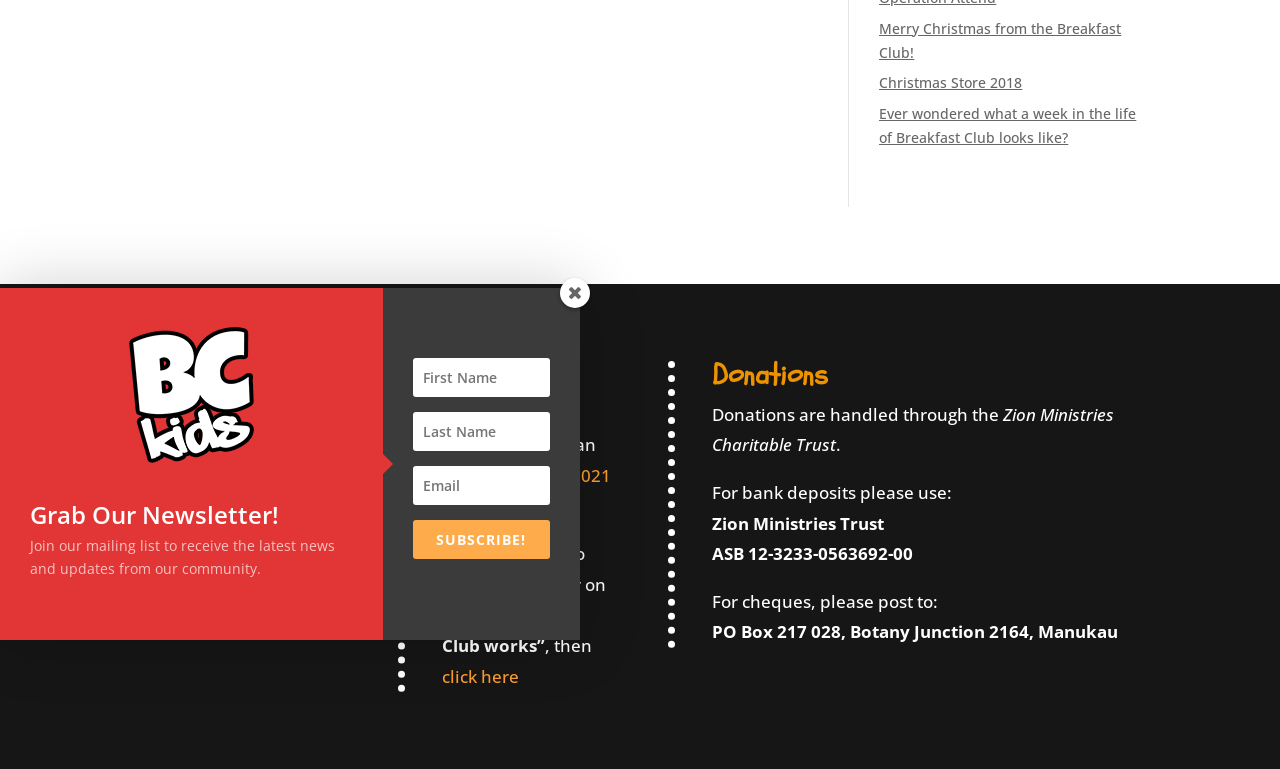Find the bounding box coordinates for the element described here: "placeholder="Last Name"".

[0.322, 0.536, 0.43, 0.587]